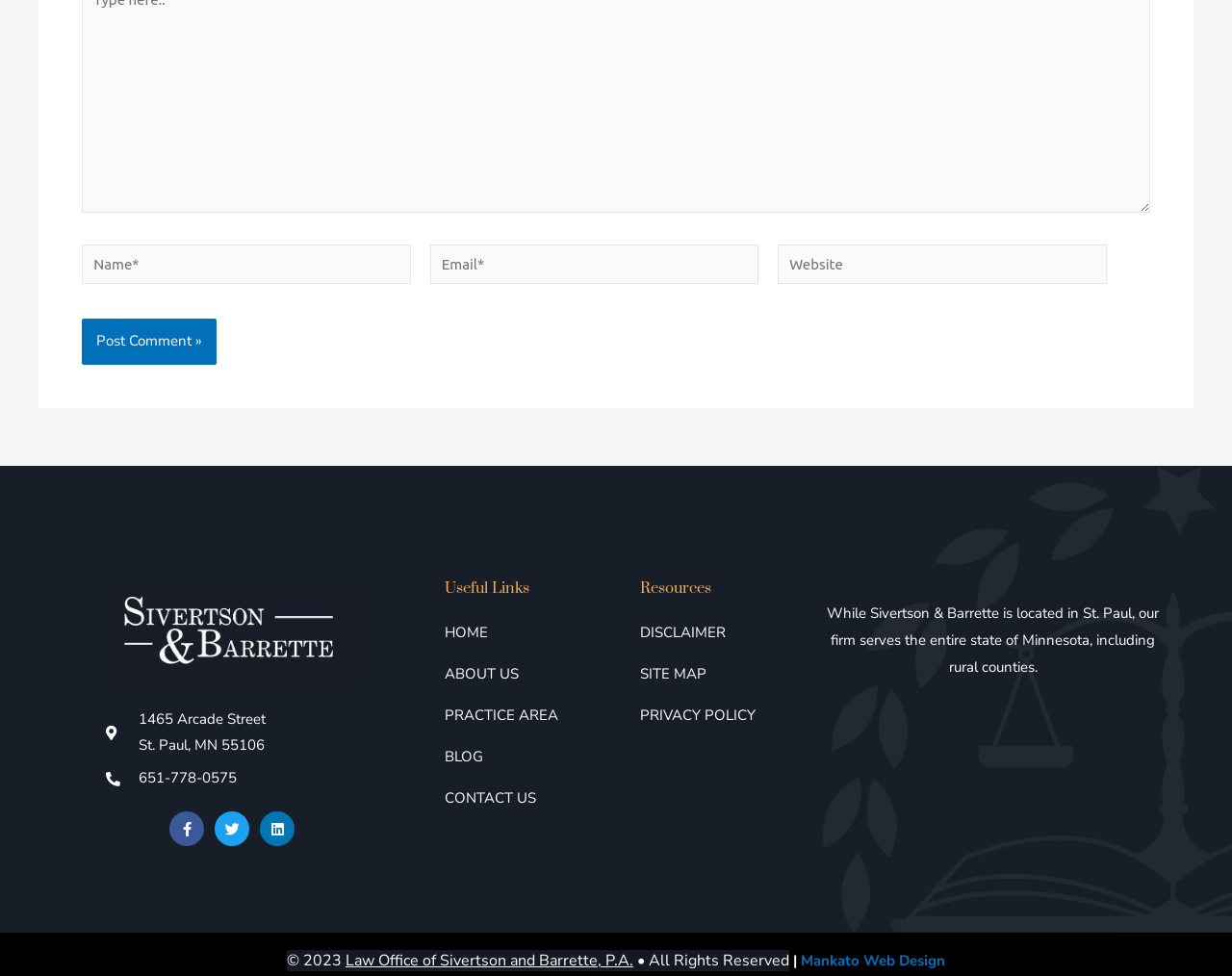Using the given element description, provide the bounding box coordinates (top-left x, top-left y, bottom-right x, bottom-right y) for the corresponding UI element in the screenshot: PRACTICE AREA

[0.361, 0.72, 0.5, 0.747]